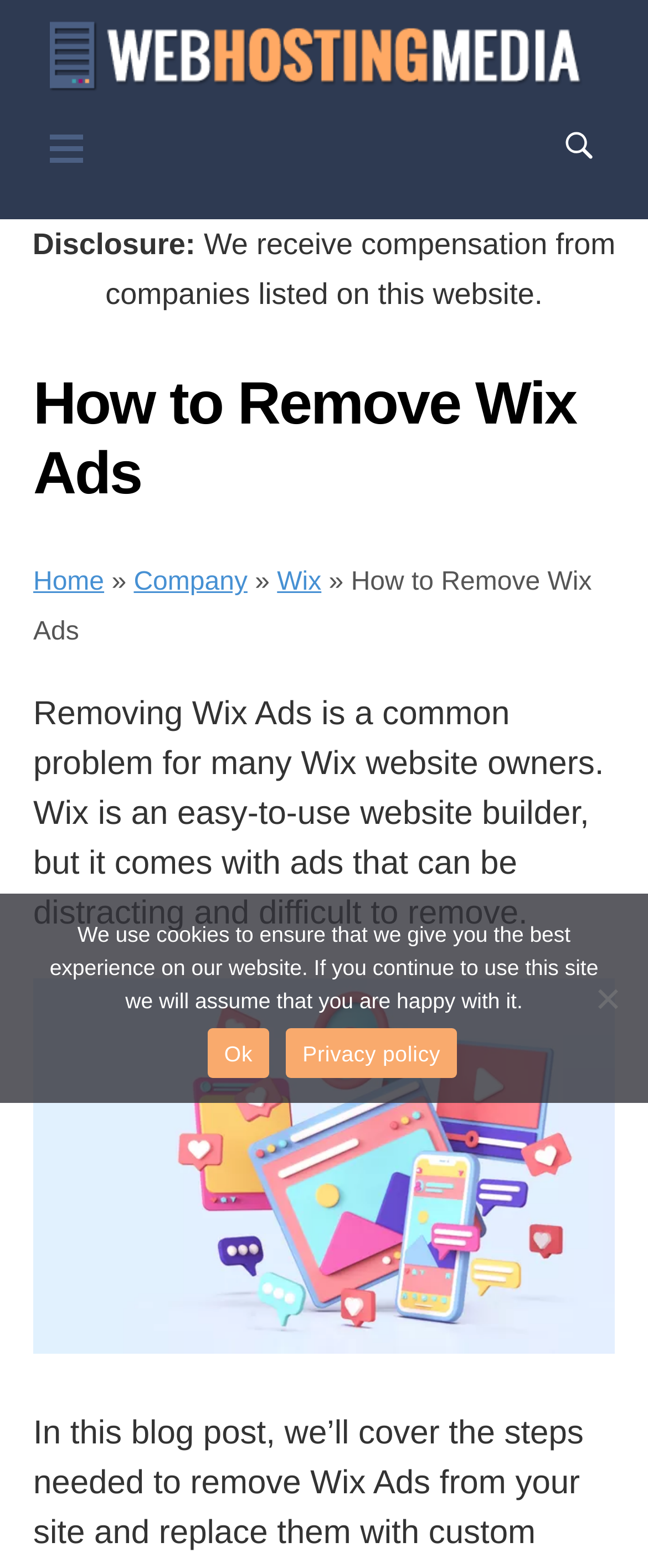What kind of compensation does the website receive?
Answer the question with as much detail as you can, using the image as a reference.

The disclosure statement on the webpage mentions that 'We receive compensation from companies listed on this website.' This indicates that the website receives compensation from companies that are listed on the website.